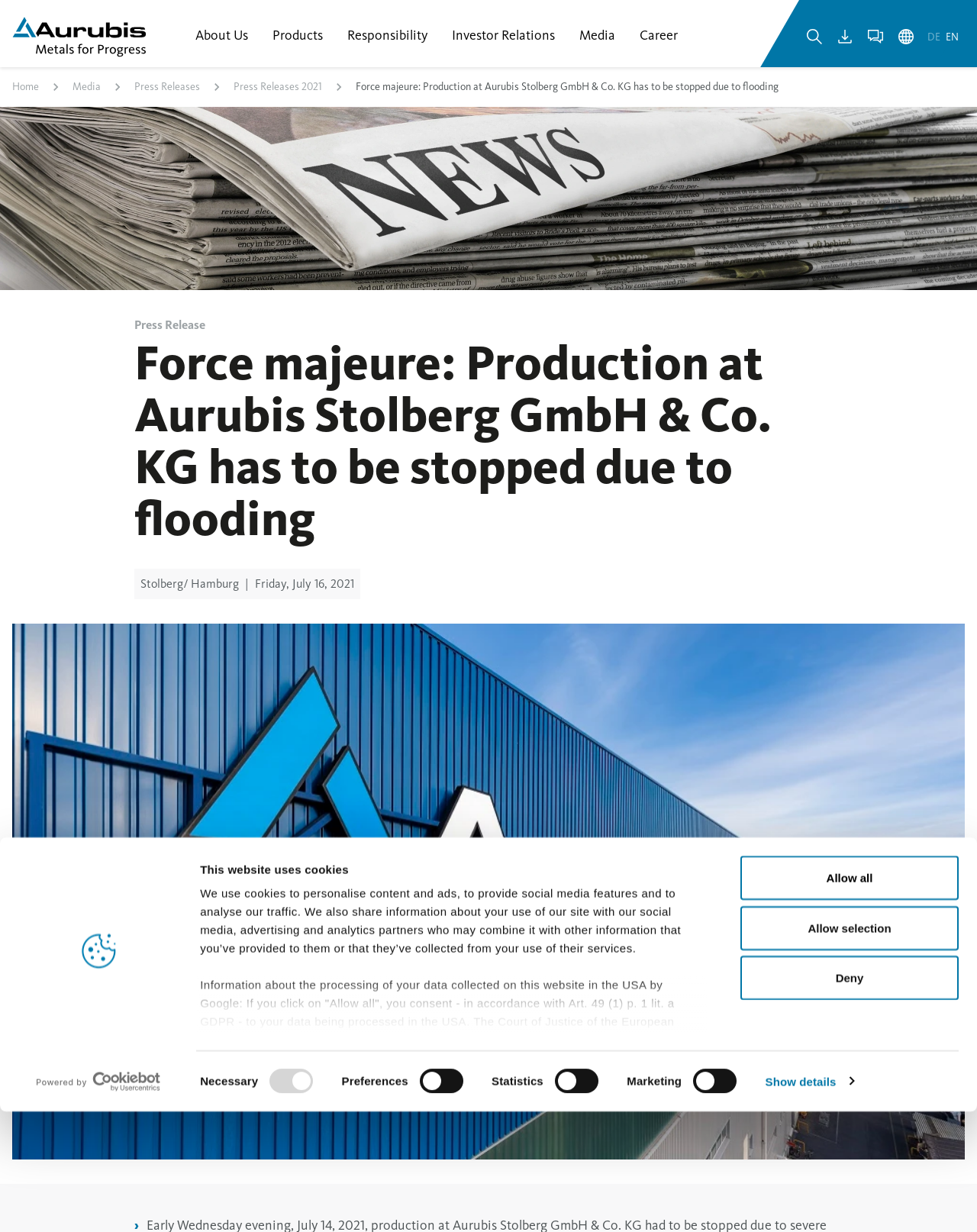Please determine the bounding box coordinates, formatted as (top-left x, top-left y, bottom-right x, bottom-right y), with all values as floating point numbers between 0 and 1. Identify the bounding box of the region described as: Allow all

[0.758, 0.586, 0.981, 0.622]